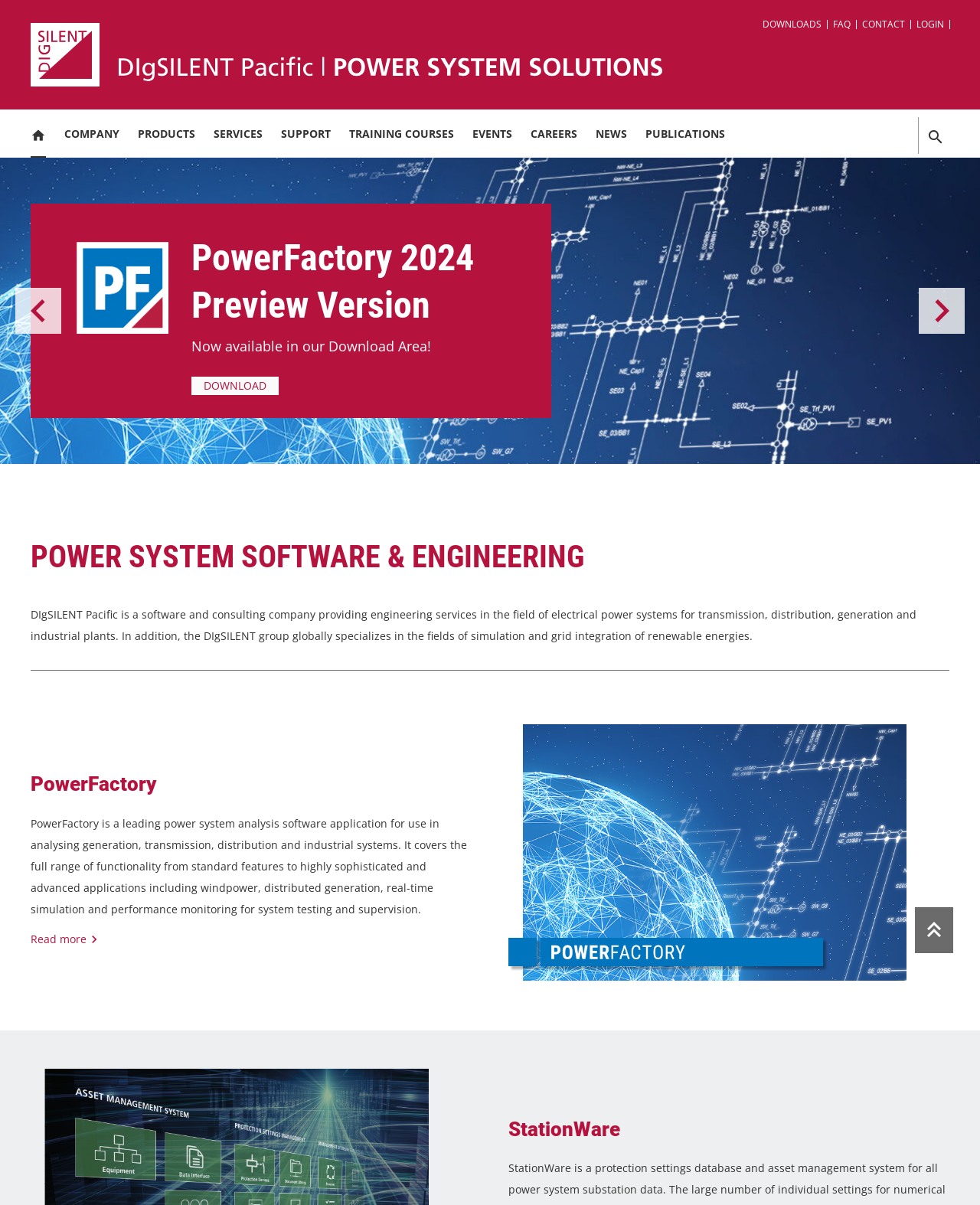Bounding box coordinates should be in the format (top-left x, top-left y, bottom-right x, bottom-right y) and all values should be floating point numbers between 0 and 1. Determine the bounding box coordinate for the UI element described as: Continue

[0.015, 0.214, 0.043, 0.238]